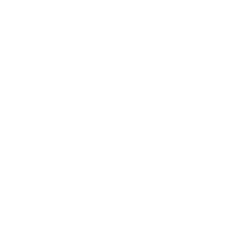Please answer the following question as detailed as possible based on the image: 
What other products are often highlighted alongside CENZO PHARMA SUSTANON 300MG?

The product, CENZO PHARMA SUSTANON 300MG, is often highlighted alongside other products, such as CENZO PHARMA ANADROL 50MG and CENZO PHARMA TRENBOLONE ENANTHATE 200MG, indicating its popularity and importance in the market.